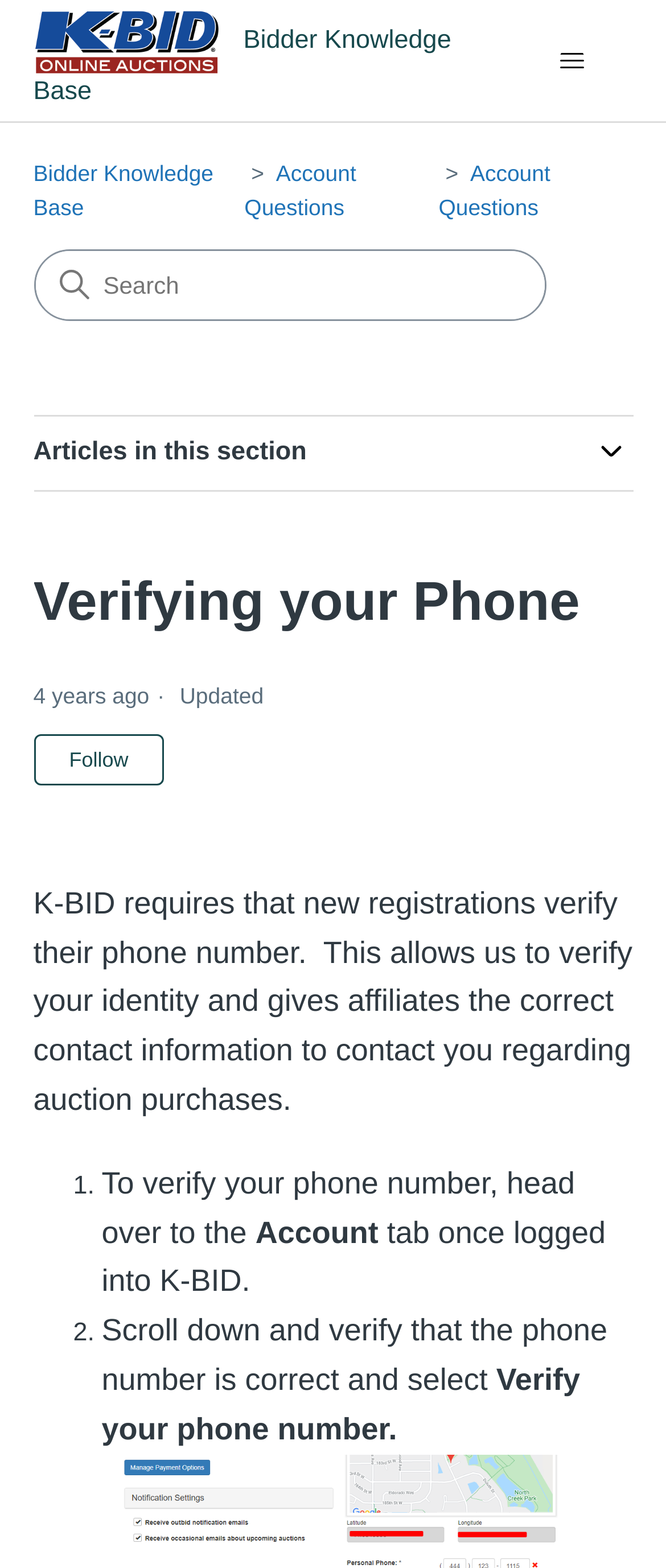Identify the bounding box coordinates of the area that should be clicked in order to complete the given instruction: "Follow Article". The bounding box coordinates should be four float numbers between 0 and 1, i.e., [left, top, right, bottom].

[0.05, 0.468, 0.247, 0.501]